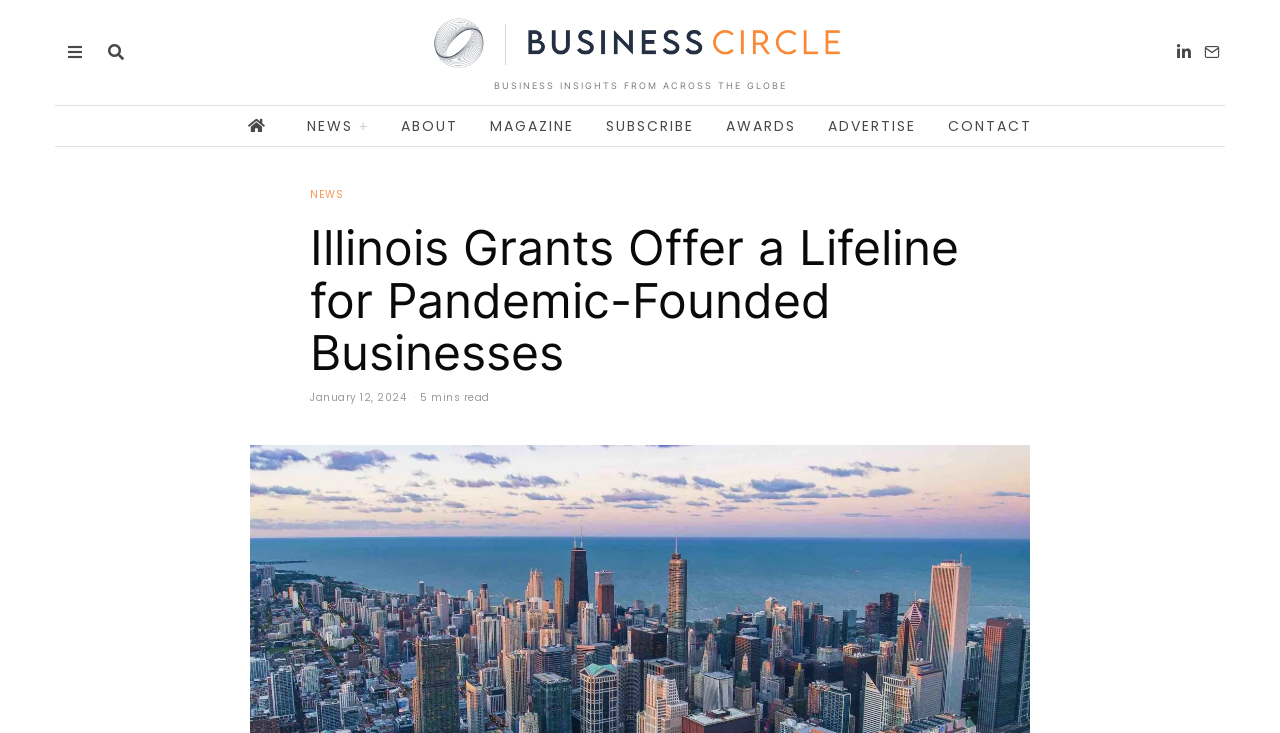Based on what you see in the screenshot, provide a thorough answer to this question: What is the estimated reading time of the article?

I determined the estimated reading time of the article by looking at the static text '5 mins read' which is located below the article title, indicating that the estimated reading time of the article is 5 minutes.